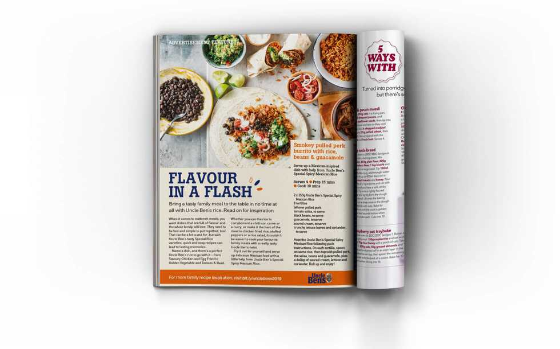What is the design aesthetic of the magazine spread?
Based on the image, answer the question with a single word or brief phrase.

Modern and inviting